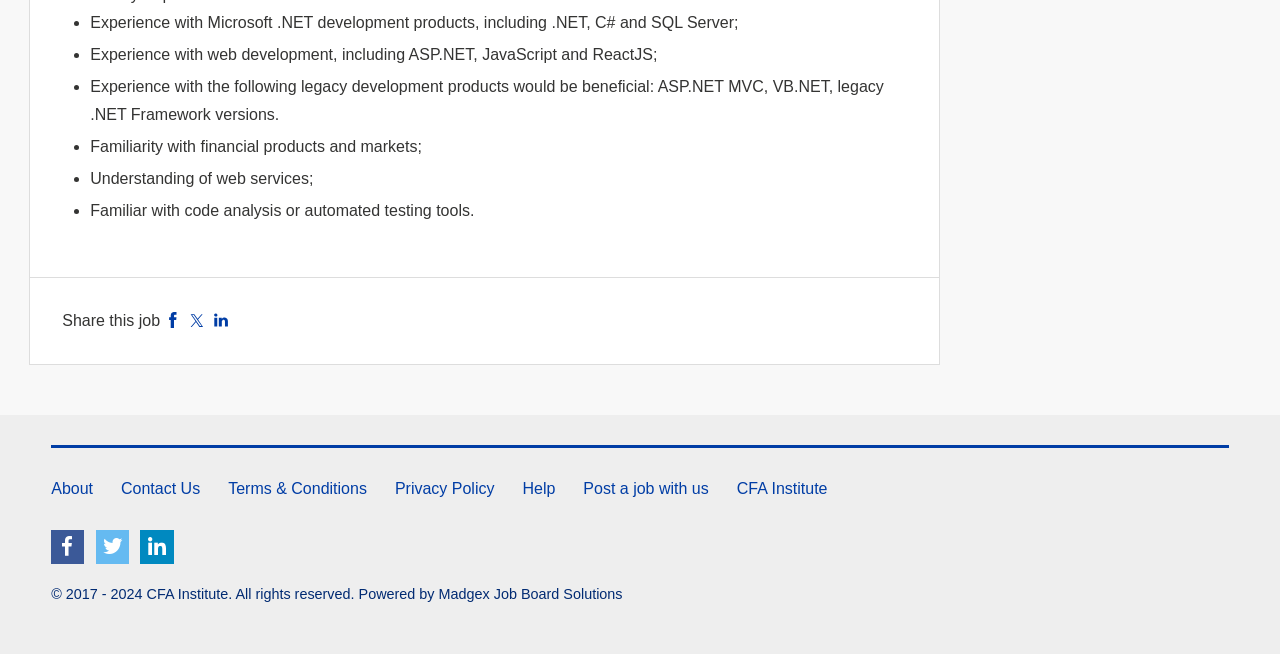Identify the bounding box coordinates for the region of the element that should be clicked to carry out the instruction: "Click on the 'News' link". The bounding box coordinates should be four float numbers between 0 and 1, i.e., [left, top, right, bottom].

None